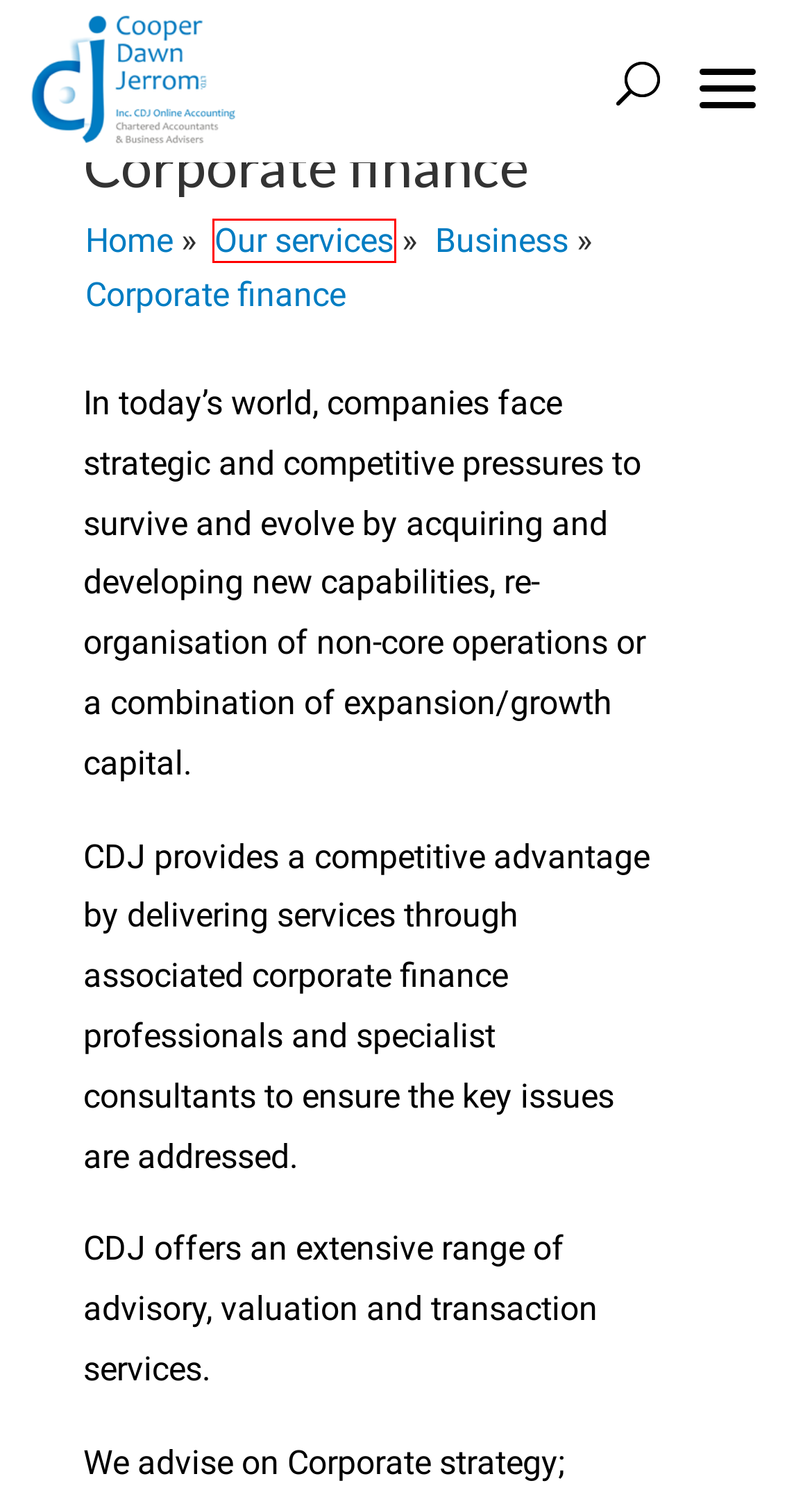Review the screenshot of a webpage that includes a red bounding box. Choose the webpage description that best matches the new webpage displayed after clicking the element within the bounding box. Here are the candidates:
A. Payroll and bookkeeping | Cooper Dawn Jerrom | Middlesex
B. Ir35 audit | Cooper Dawn Jerrom | Middlesex
C. Bank account | Cooper Dawn Jerrom | Middlesex
D. Business | Cooper Dawn Jerrom | Middlesex
E. Audit | Cooper Dawn Jerrom | Middlesex
F. Home page | Cooper Dawn Jerrom | Middlesex
G. Our services | Cooper Dawn Jerrom | Middlesex
H. Corporate recovery | Cooper Dawn Jerrom | Middlesex

G